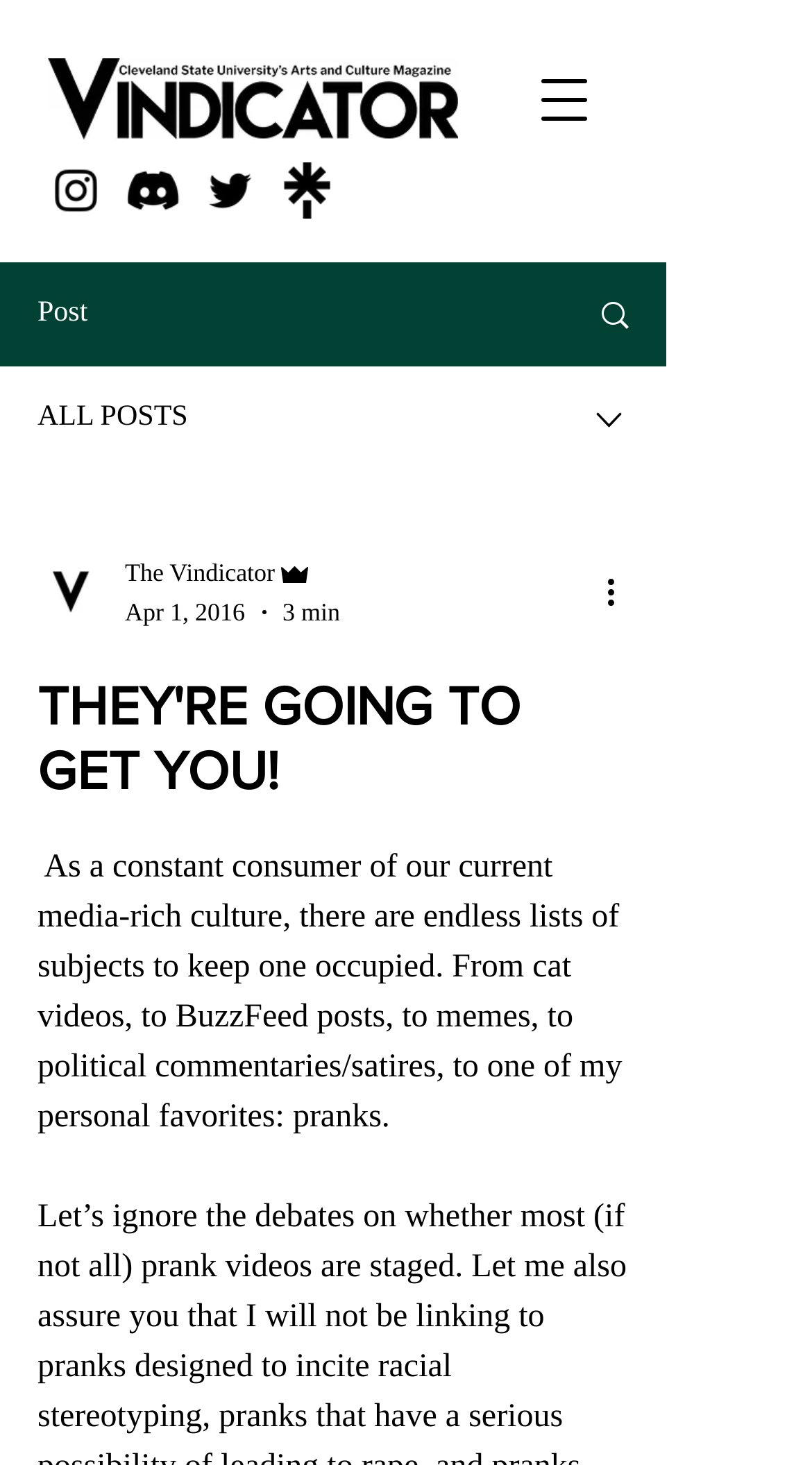Locate the bounding box coordinates of the UI element described by: "aria-label="Open navigation menu"". The bounding box coordinates should consist of four float numbers between 0 and 1, i.e., [left, top, right, bottom].

[0.631, 0.033, 0.759, 0.104]